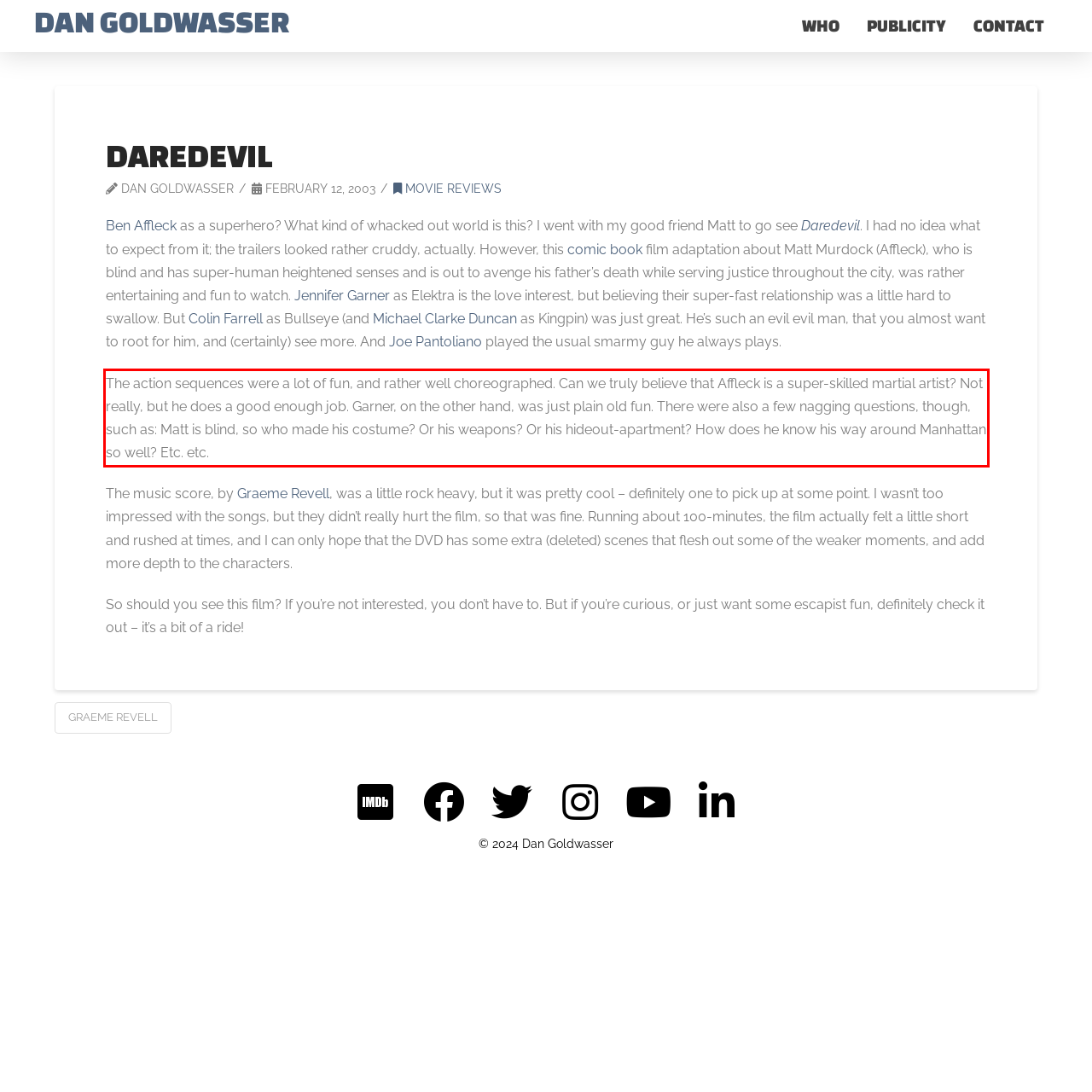Please use OCR to extract the text content from the red bounding box in the provided webpage screenshot.

The action sequences were a lot of fun, and rather well choreographed. Can we truly believe that Affleck is a super-skilled martial artist? Not really, but he does a good enough job. Garner, on the other hand, was just plain old fun. There were also a few nagging questions, though, such as: Matt is blind, so who made his costume? Or his weapons? Or his hideout-apartment? How does he know his way around Manhattan so well? Etc. etc.